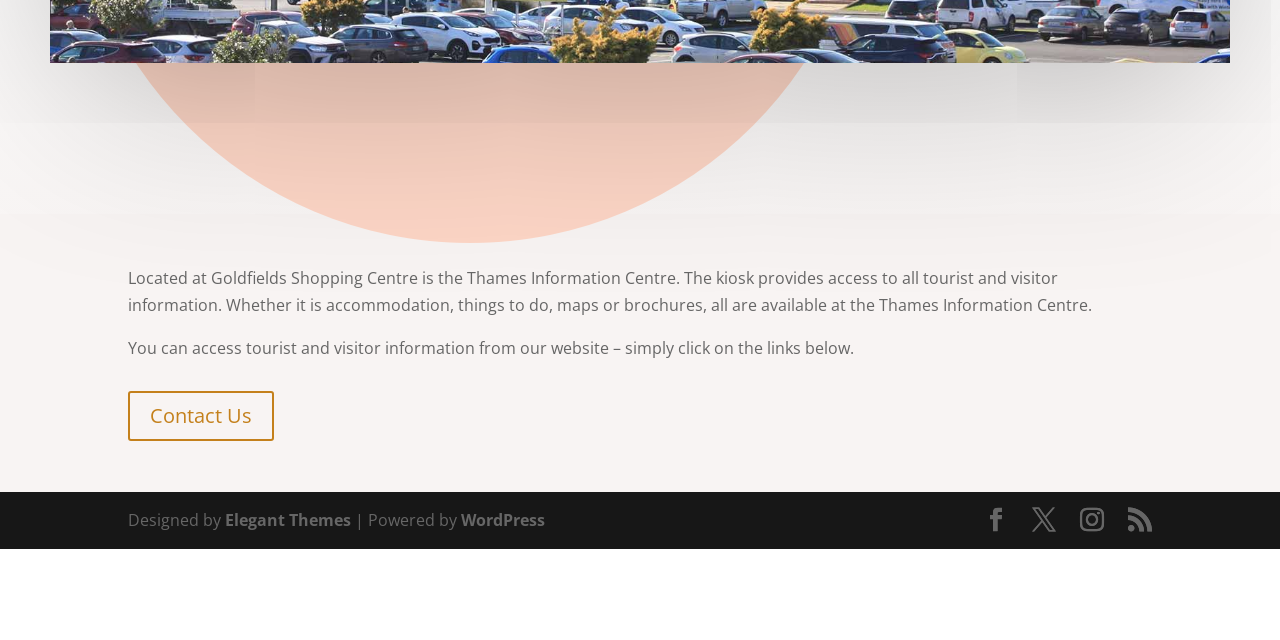Using the given element description, provide the bounding box coordinates (top-left x, top-left y, bottom-right x, bottom-right y) for the corresponding UI element in the screenshot: Contact Us

[0.1, 0.61, 0.214, 0.689]